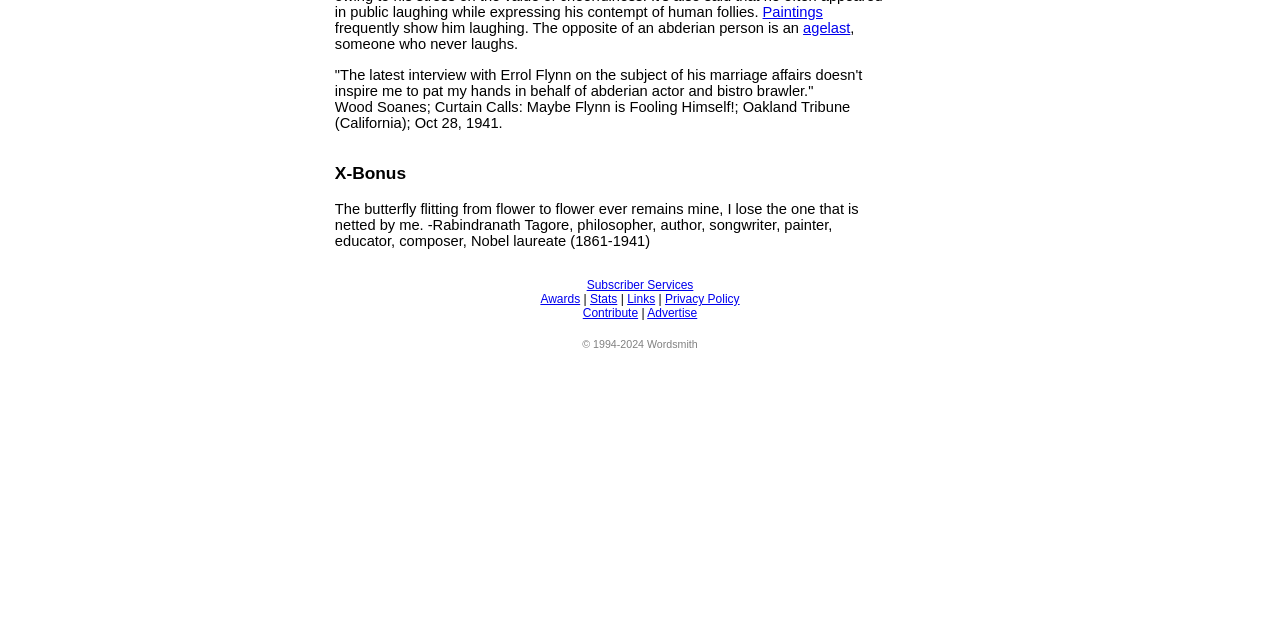Given the webpage screenshot and the description, determine the bounding box coordinates (top-left x, top-left y, bottom-right x, bottom-right y) that define the location of the UI element matching this description: Privacy Policy

[0.519, 0.456, 0.578, 0.478]